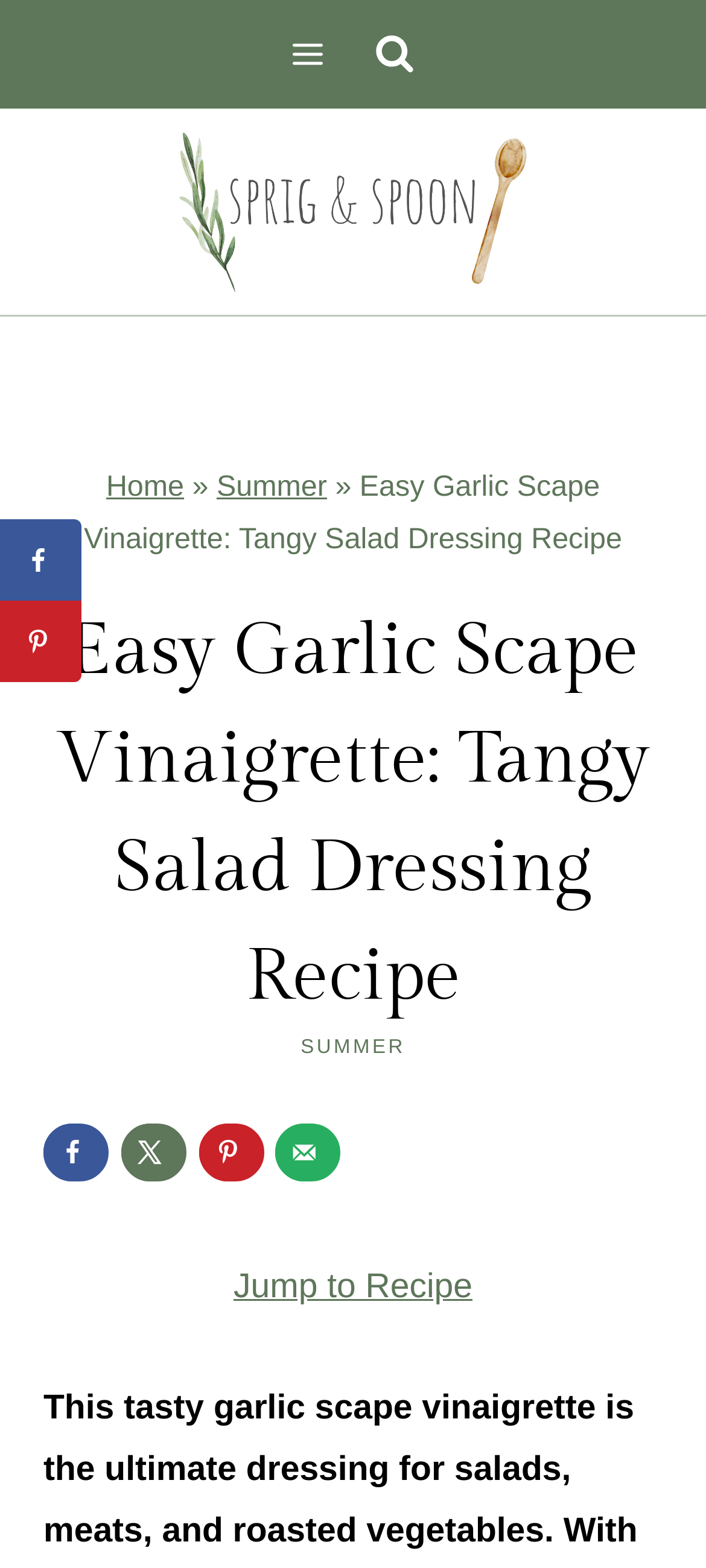Can you specify the bounding box coordinates of the area that needs to be clicked to fulfill the following instruction: "Visit the home page"?

[0.15, 0.3, 0.261, 0.321]